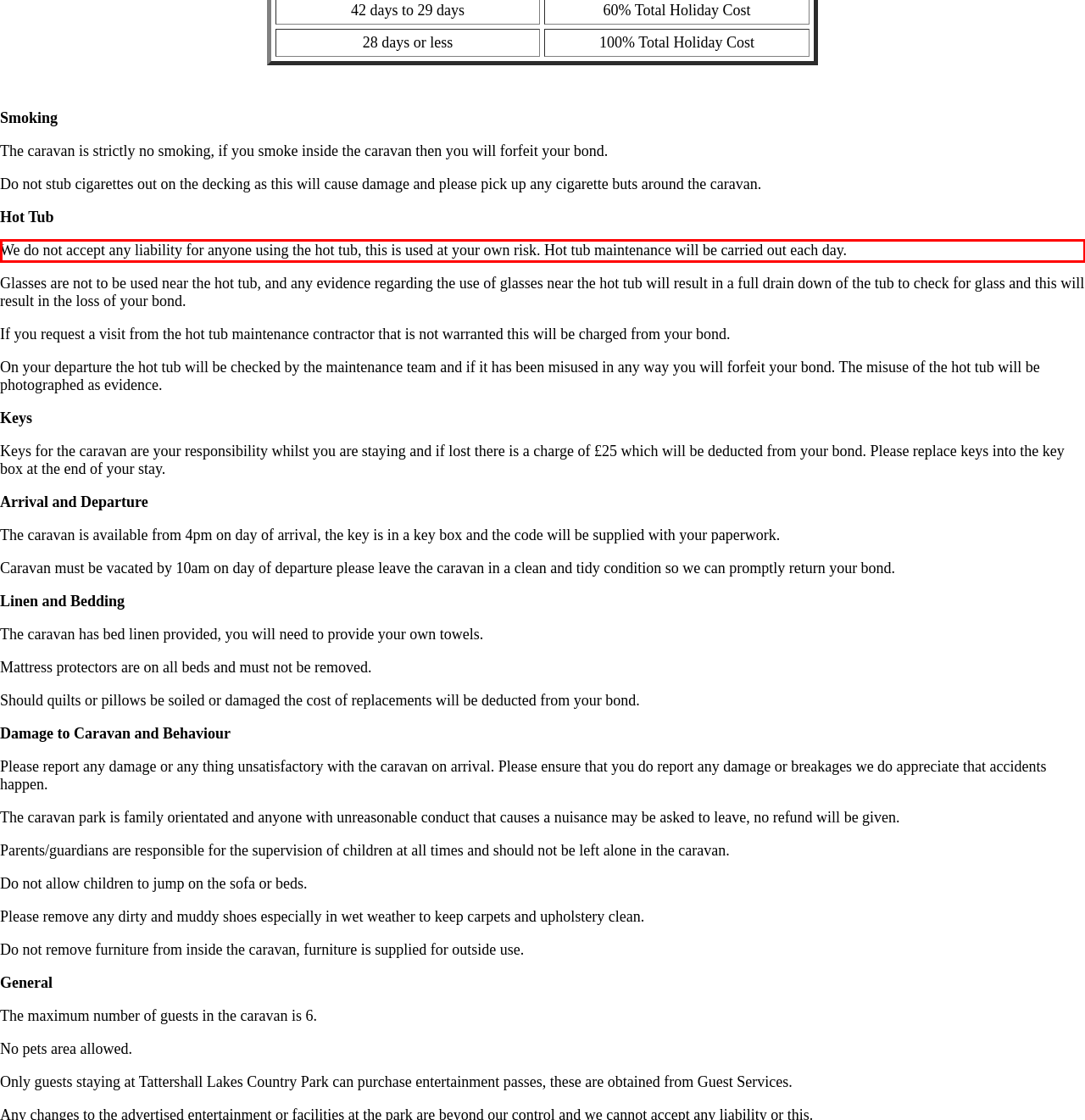Please analyze the screenshot of a webpage and extract the text content within the red bounding box using OCR.

We do not accept any liability for anyone using the hot tub, this is used at your own risk. Hot tub maintenance will be carried out each day.